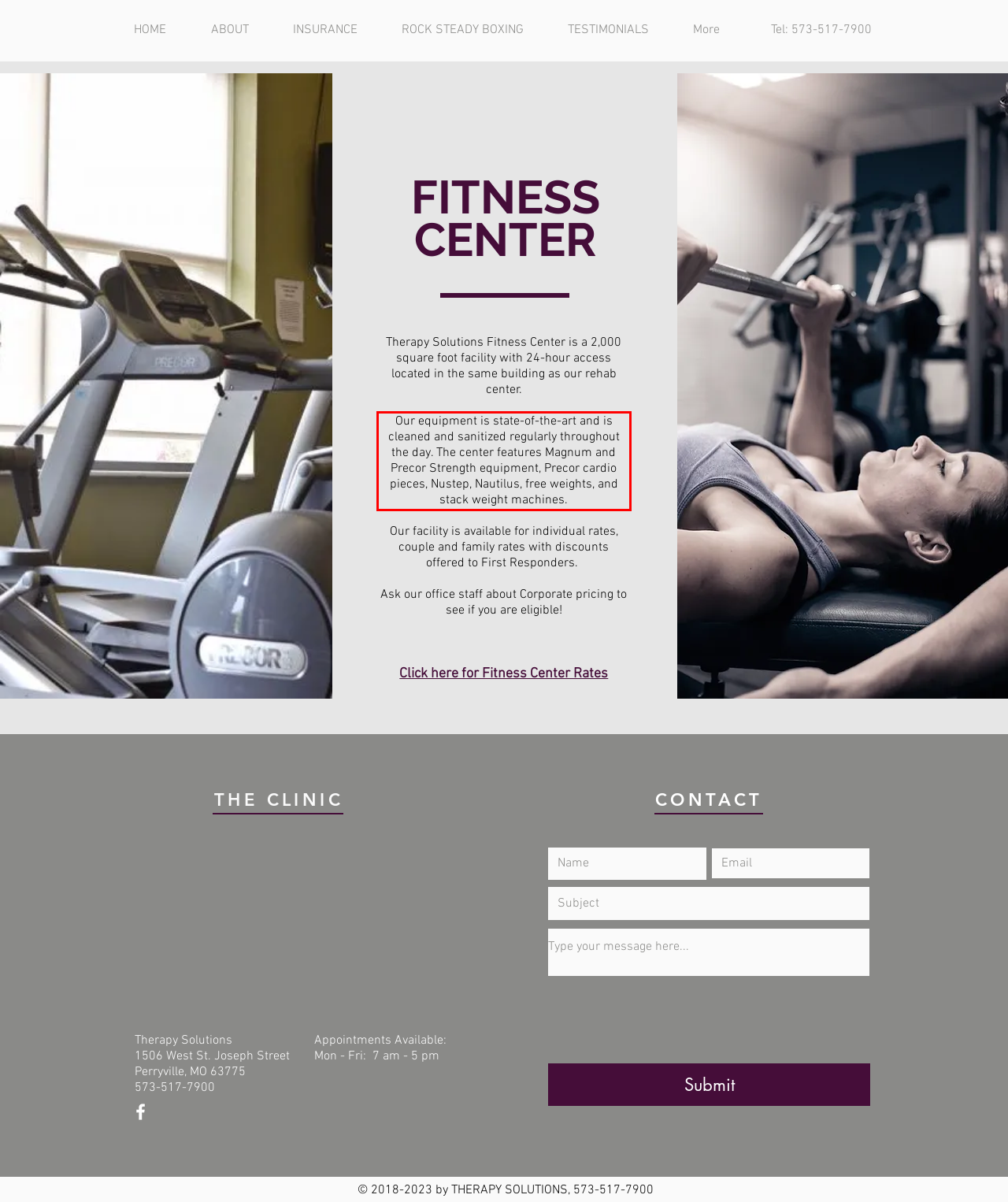Look at the provided screenshot of the webpage and perform OCR on the text within the red bounding box.

Our equipment is state-of-the-art and is cleaned and sanitized regularly throughout the day. The center features Magnum and Precor Strength equipment, Precor cardio pieces, Nustep, Nautilus, free weights, and stack weight machines.